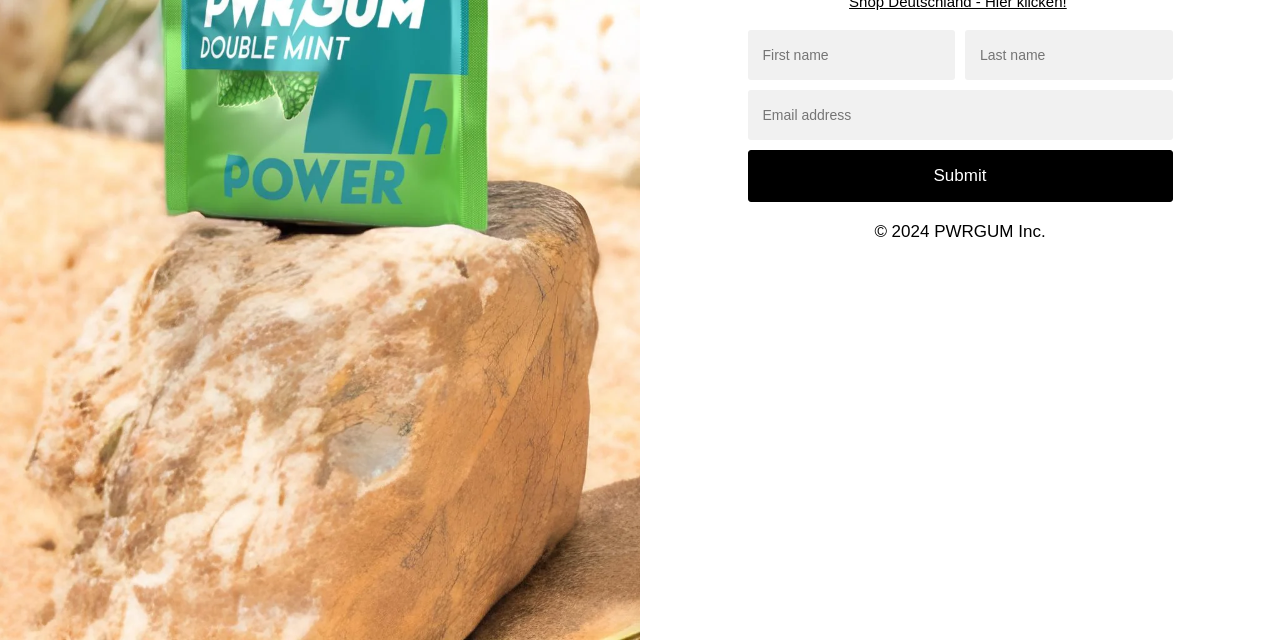Using the webpage screenshot, find the UI element described by Submit. Provide the bounding box coordinates in the format (top-left x, top-left y, bottom-right x, bottom-right y), ensuring all values are floating point numbers between 0 and 1.

[0.584, 0.234, 0.916, 0.315]